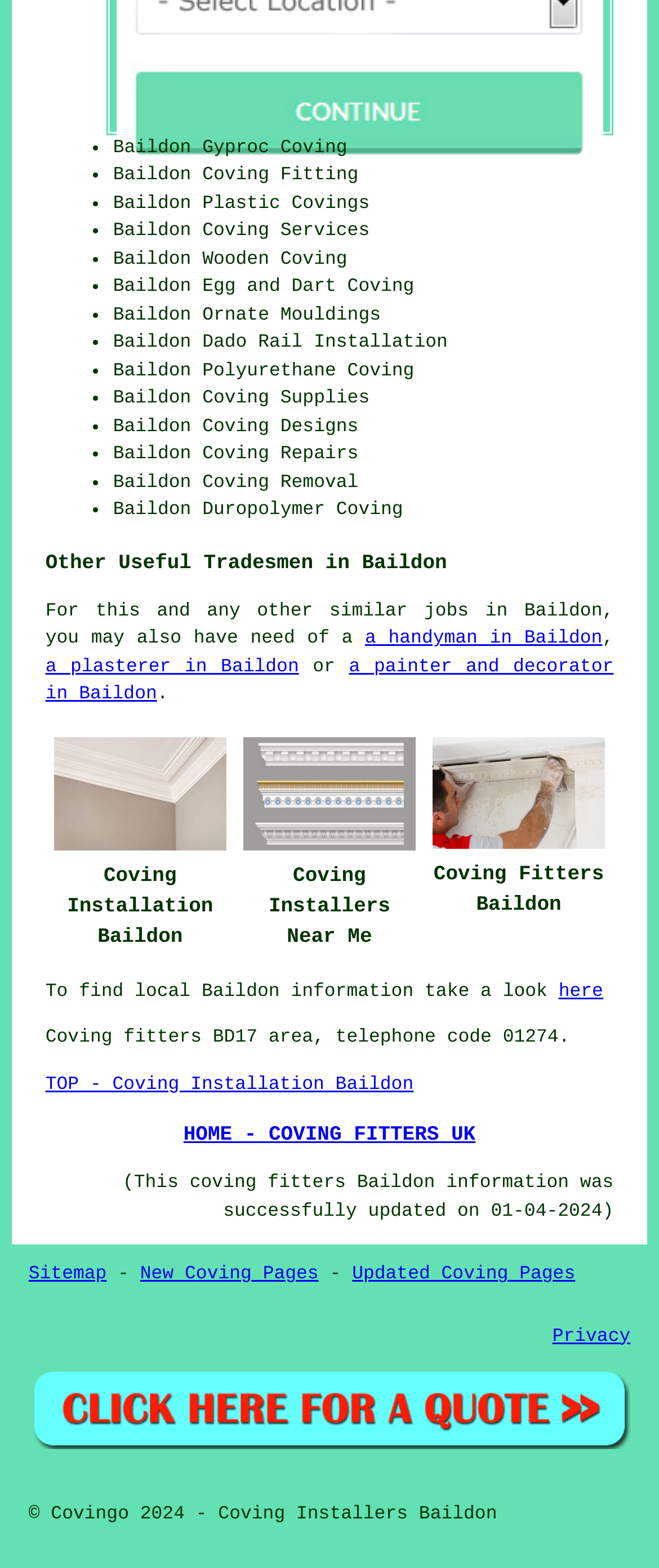How many types of coving services are listed?
Look at the screenshot and provide an in-depth answer.

I counted the number of StaticText elements that describe different types of coving services, such as 'Baildon Gyproc Coving', 'Baildon Coving Fitting', and so on. There are 13 such elements, indicating 13 types of coving services.